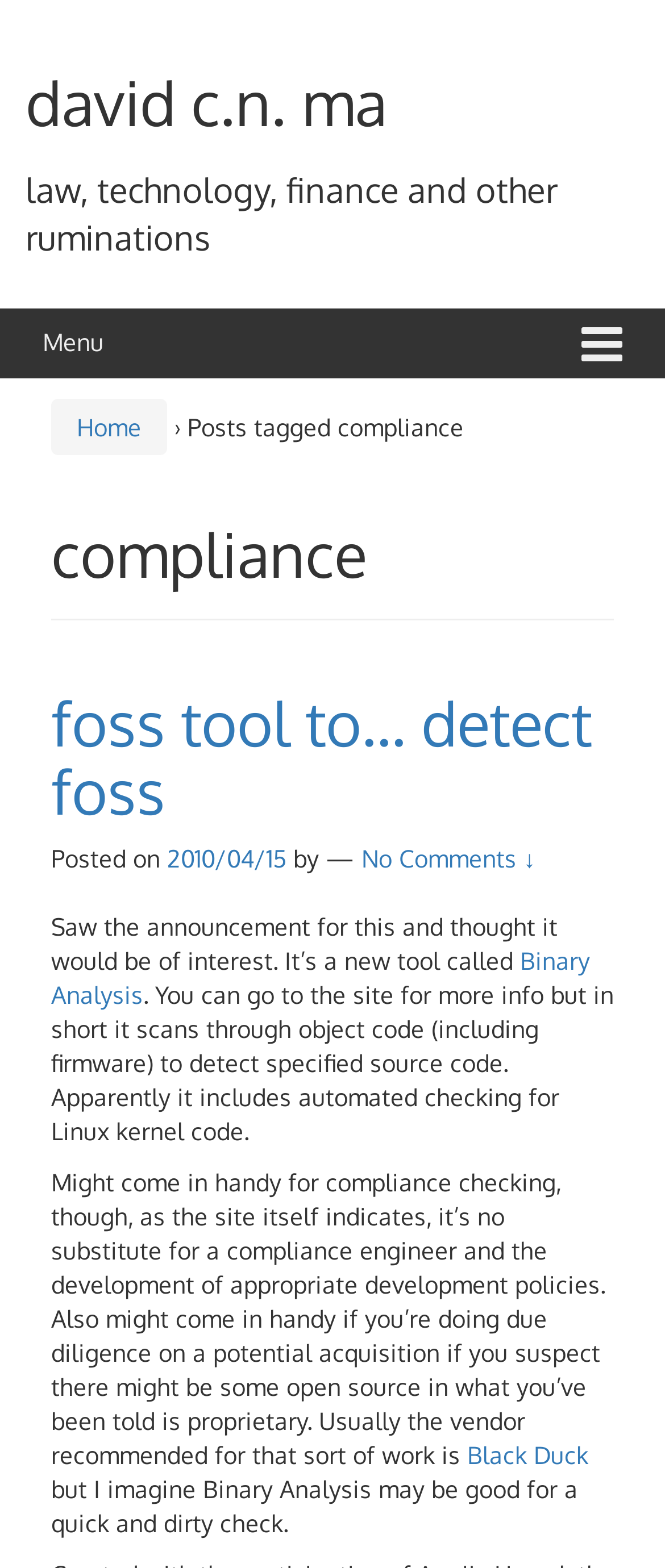Determine the bounding box coordinates of the element that should be clicked to execute the following command: "Visit the 'Binary Analysis' website".

[0.077, 0.603, 0.887, 0.643]